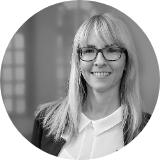What is the woman wearing on her upper body?
Refer to the image and provide a thorough answer to the question.

The image shows the woman wearing a professional attire, which consists of a white collared shirt and a dark blazer, indicating her formal and professional presence.